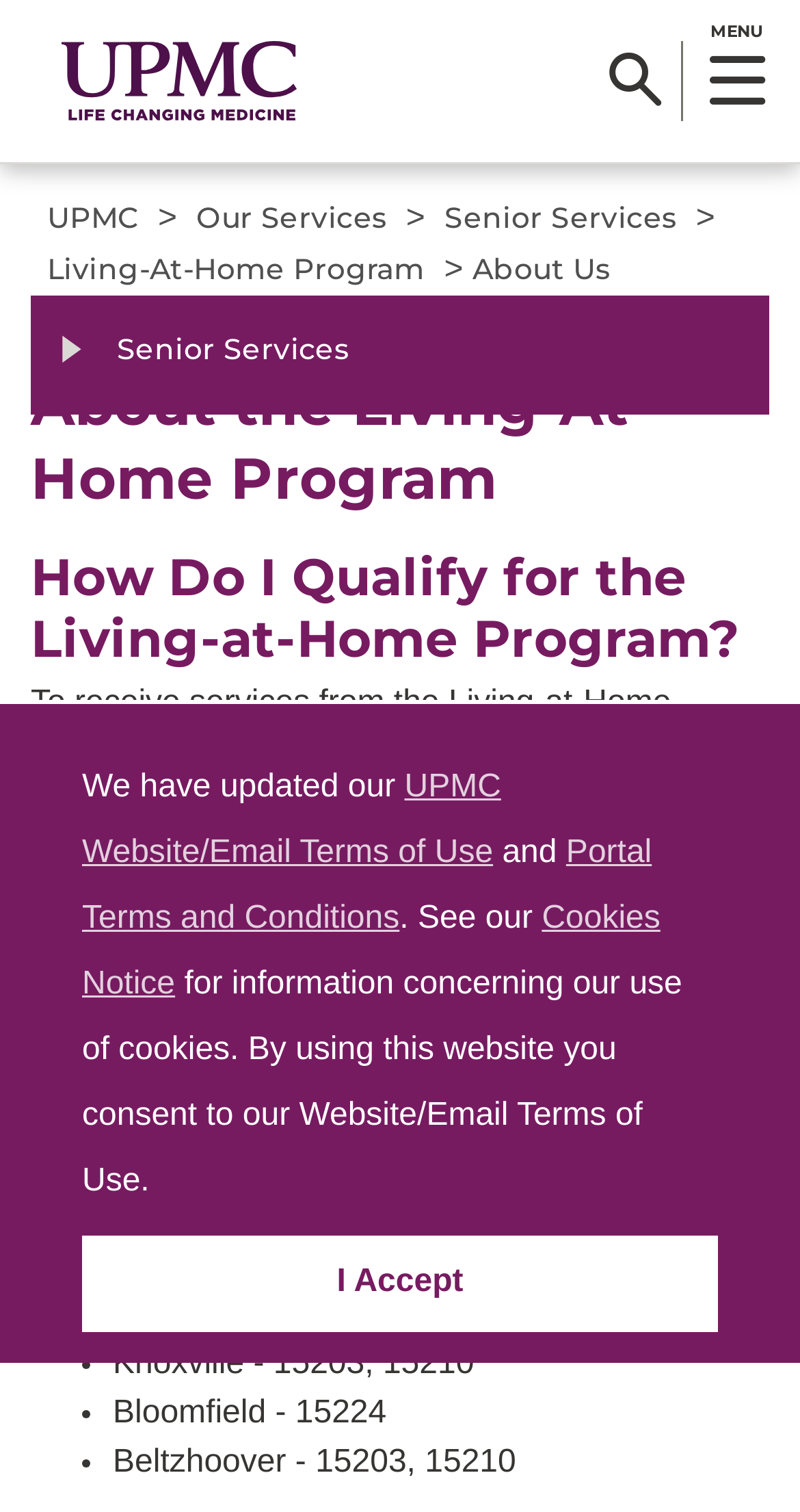Illustrate the webpage with a detailed description.

The webpage is about the Living-At-Home Program, a service provided by UPMC. At the top of the page, there is a banner with the main navigation menu, which includes a UPMC logo, a menu button, and a search icon. Below the banner, there is a breadcrumbs navigation section that shows the current page's location within the website's hierarchy.

The main content of the page is divided into two sections. On the left side, there is a secondary navigation menu that lists various senior services, including the Living-At-Home Program. On the right side, there is a section that provides information about the program, including its purpose, eligibility criteria, and services offered.

The program's purpose and eligibility criteria are explained in a series of paragraphs, which are accompanied by a list of Pittsburgh neighborhoods where the program is available. The list is formatted with bullet points, and each neighborhood is listed with its corresponding zip code.

Below the program information, there are four call-to-action buttons that allow users to find care, find a doctor, access virtual care, or log in to patient portals. These buttons are aligned horizontally and take up the full width of the page.

At the very bottom of the page, there is a section that provides links to UPMC's website terms of use, portal terms and conditions, and cookies notice. There is also an "I Accept" button that users can click to consent to the website's terms of use.